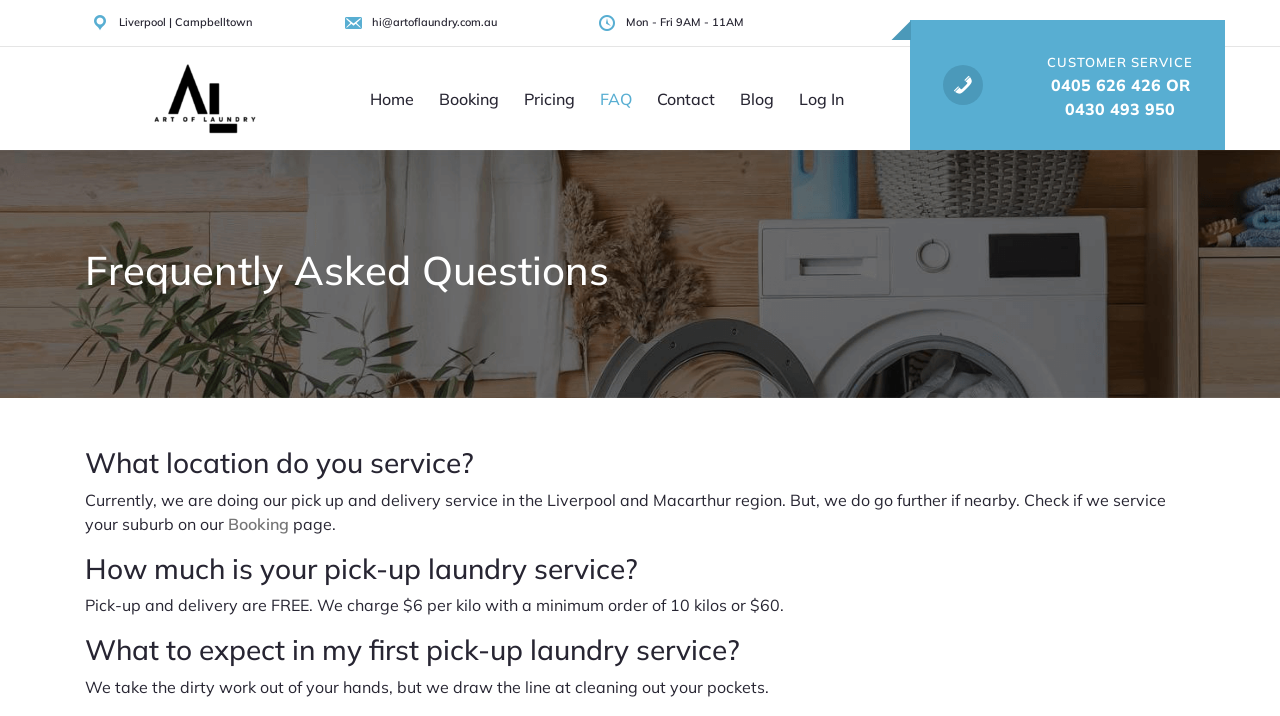Predict the bounding box coordinates of the area that should be clicked to accomplish the following instruction: "Go to the 'Booking' page". The bounding box coordinates should consist of four float numbers between 0 and 1, i.e., [left, top, right, bottom].

[0.343, 0.096, 0.409, 0.18]